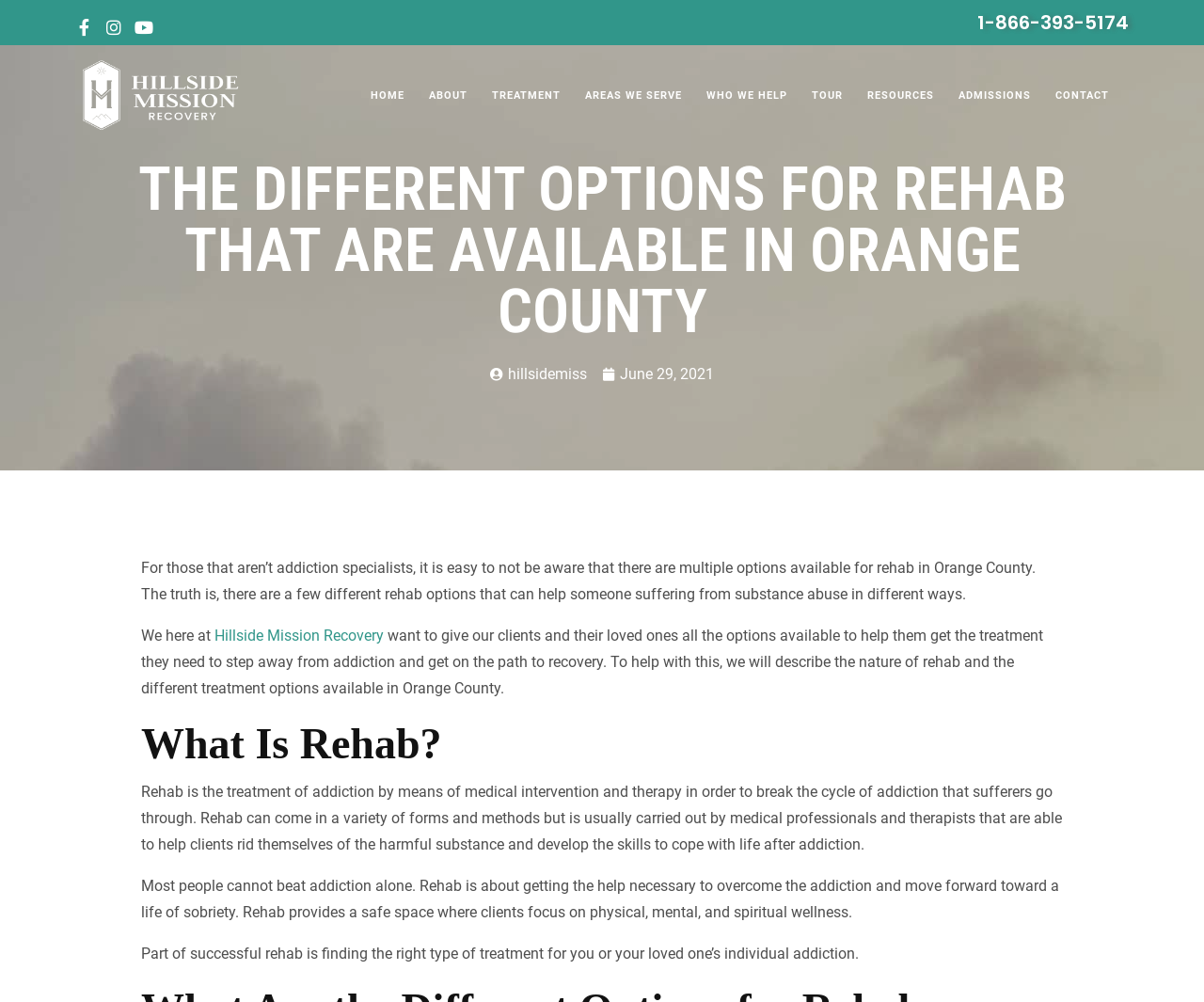What is the name of the organization?
Please give a detailed and elaborate explanation in response to the question.

I found the name of the organization by looking at the top-left corner of the webpage, where there is a link with the name 'Hillside Mission' and an image with the same name.